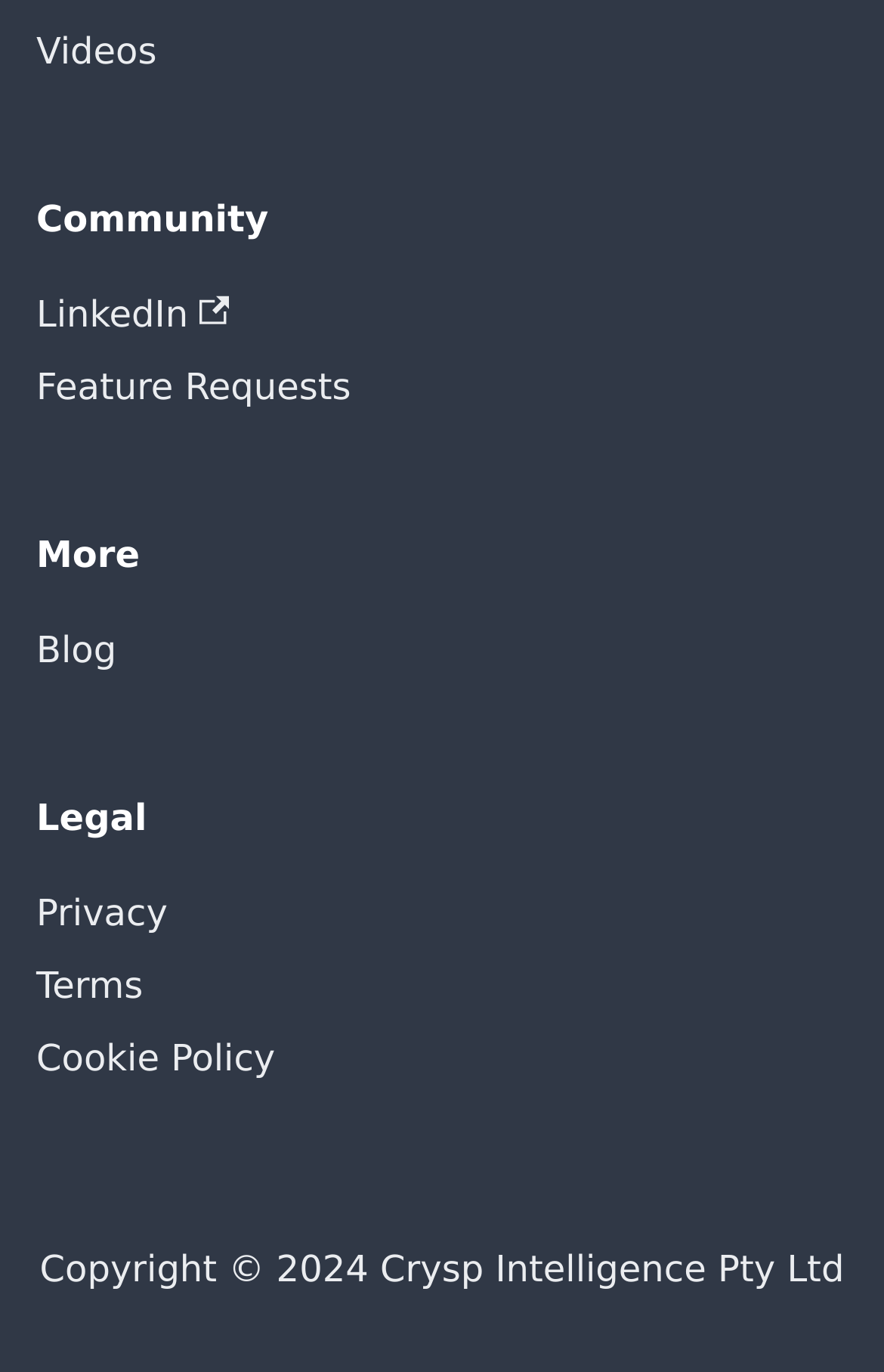What is the purpose of the 'Legal' section?
Your answer should be a single word or phrase derived from the screenshot.

Terms and policies